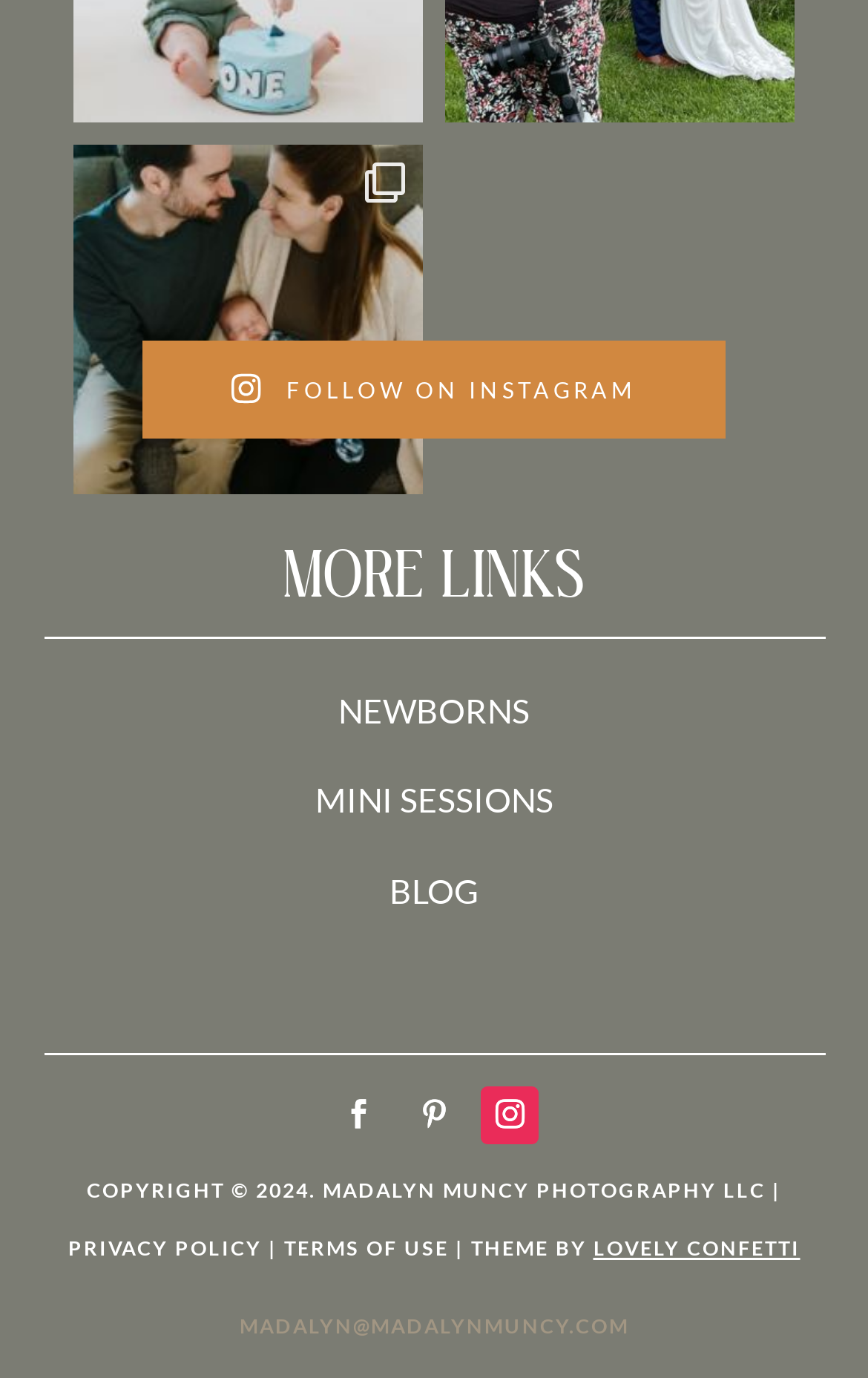Find the bounding box coordinates of the element's region that should be clicked in order to follow the given instruction: "Follow on Instagram". The coordinates should consist of four float numbers between 0 and 1, i.e., [left, top, right, bottom].

[0.165, 0.248, 0.835, 0.319]